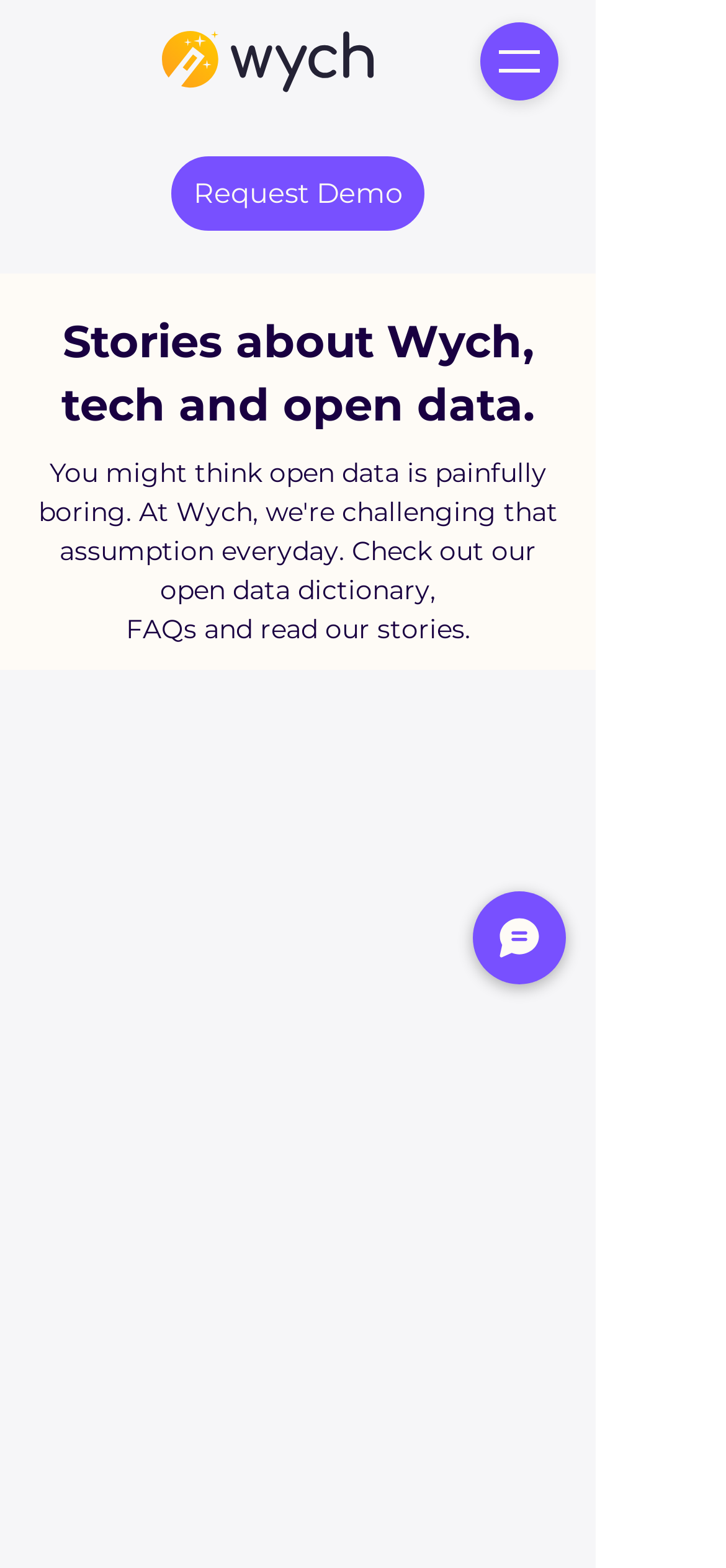With reference to the screenshot, provide a detailed response to the question below:
What is the topic of the stories on this page?

The heading 'Stories about Wych, tech and open data.' suggests that the stories on this page are related to Wych, technology, and open data. This is further supported by the surrounding text, which mentions open data and provides resources for learning more about it.